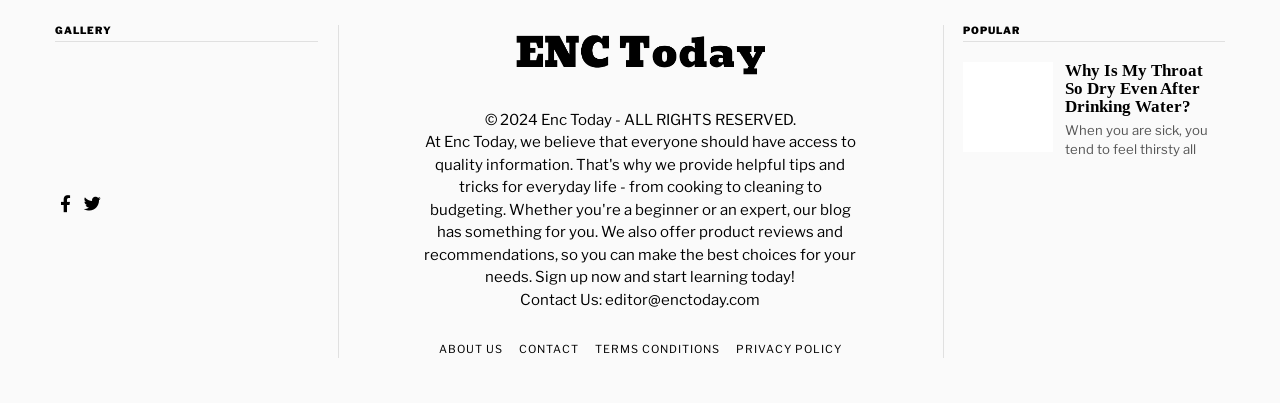Give a one-word or short phrase answer to this question: 
How many figures are there in the 'GALLERY' section?

3